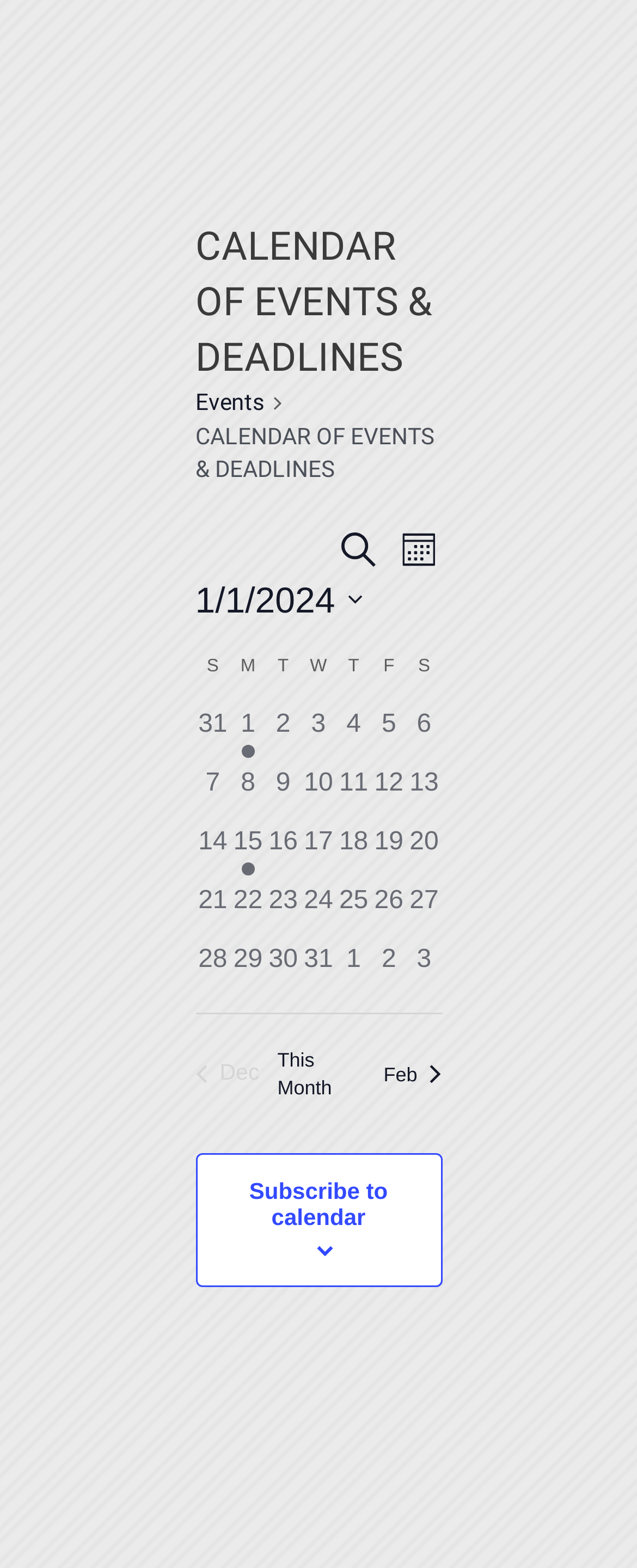Given the description "This Month", provide the bounding box coordinates of the corresponding UI element.

[0.435, 0.668, 0.565, 0.703]